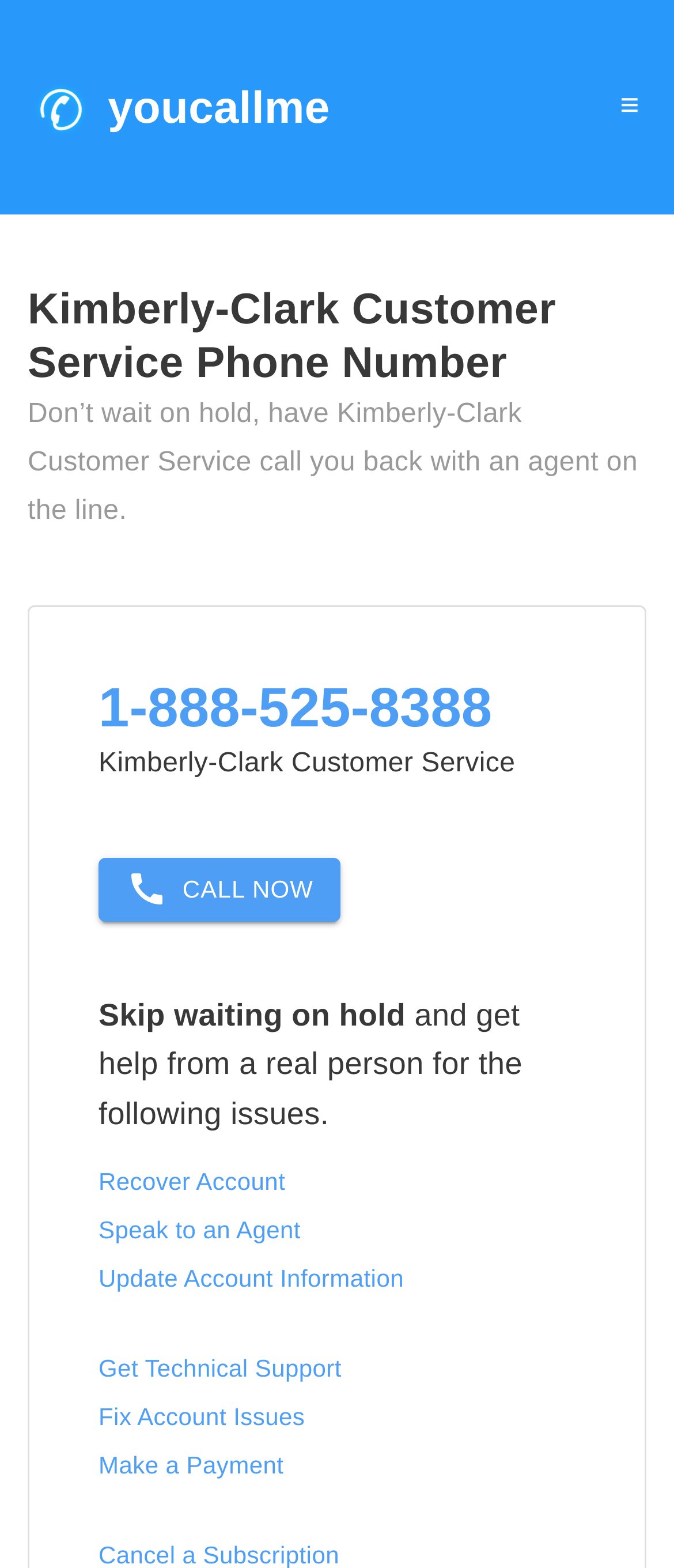Please identify the bounding box coordinates of the element that needs to be clicked to perform the following instruction: "Click the menu button".

None